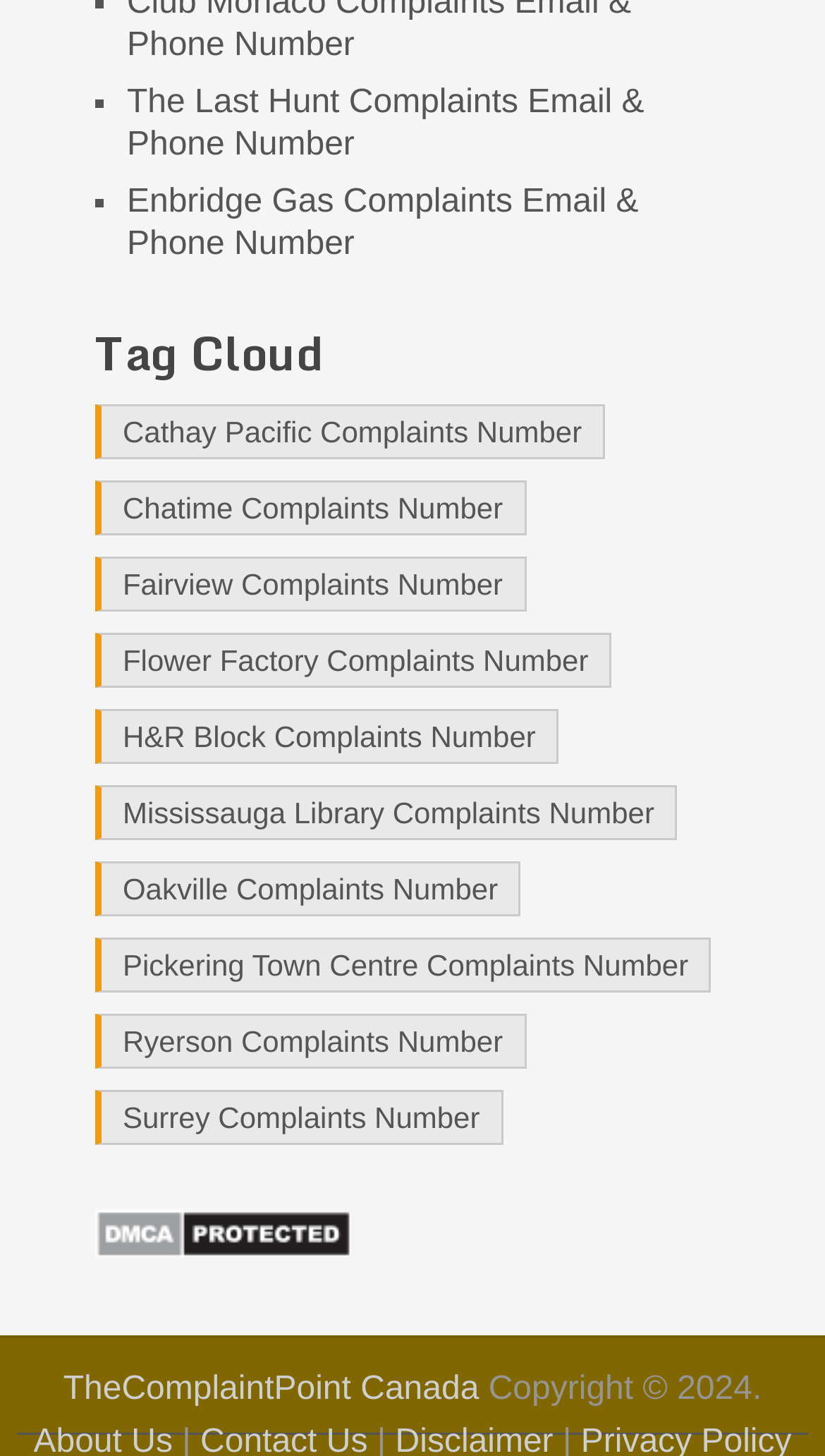How many links are listed under the Tag Cloud heading?
Please use the image to provide a one-word or short phrase answer.

11